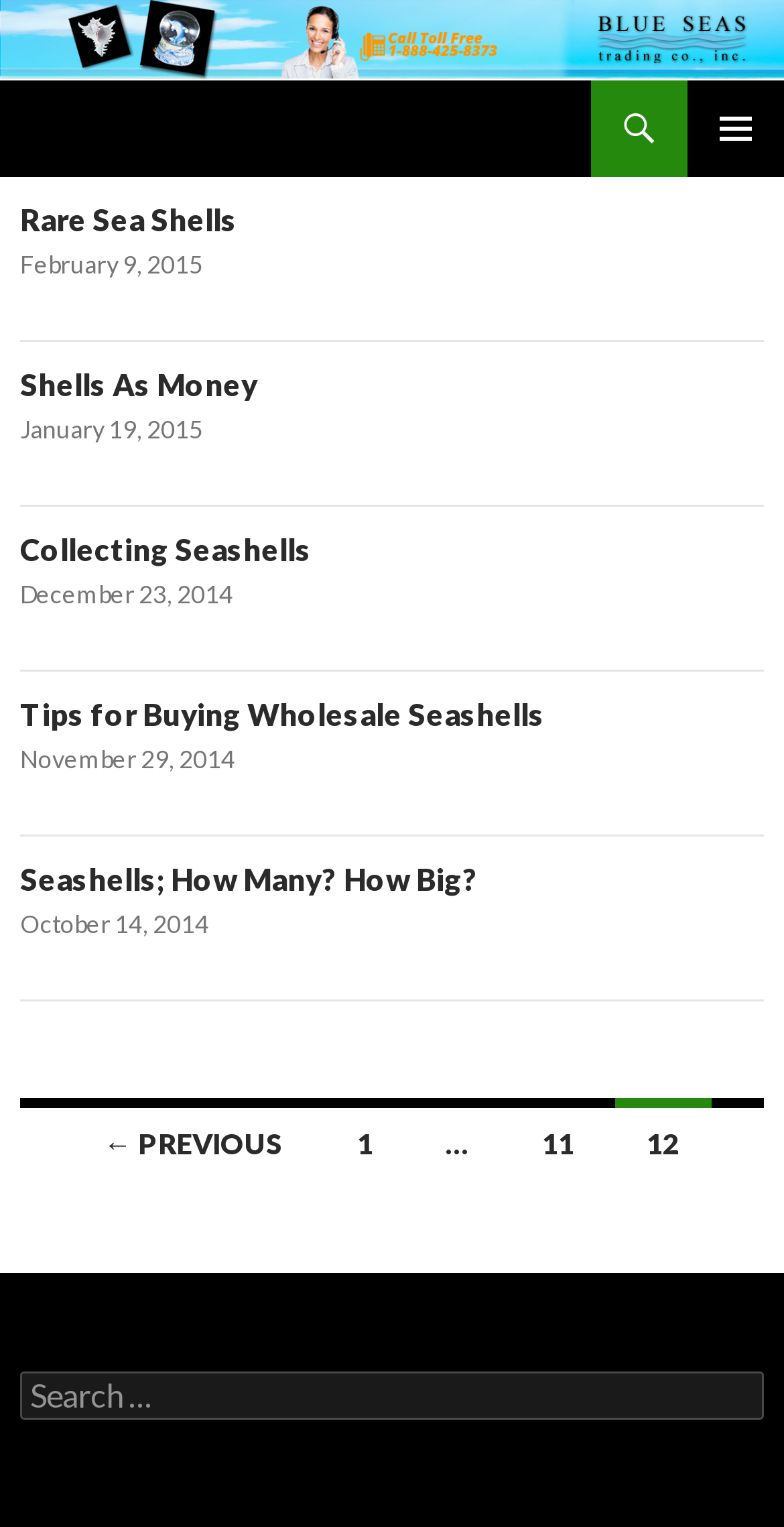Provide a thorough description of the webpage you see.

The webpage is titled "Blue Seas Trading Co. | Shell Shopping | Page 12" and appears to be a blog or article listing page. At the top, there is a logo image and a link to "Blue Seas Trading Co." on the left, and a search bar and a primary menu button on the right.

Below the top section, there is a main content area that takes up most of the page. It contains 5 articles, each with a heading, a link to the article, and a timestamp. The articles are listed in a vertical column, with the most recent one at the top. The headings of the articles are "Rare Sea Shells", "Shells As Money", "Collecting Seashells", "Tips for Buying Wholesale Seashells", and "Seashells; How Many? How Big?".

At the bottom of the page, there is a posts navigation section with links to previous pages, numbered pages, and a "NEXT" button. There is also a search bar at the very bottom of the page, allowing users to search for specific content.

Throughout the page, there are no prominent images or graphics, aside from the logo image at the top. The design is clean and focused on presenting the article content in a clear and organized manner.